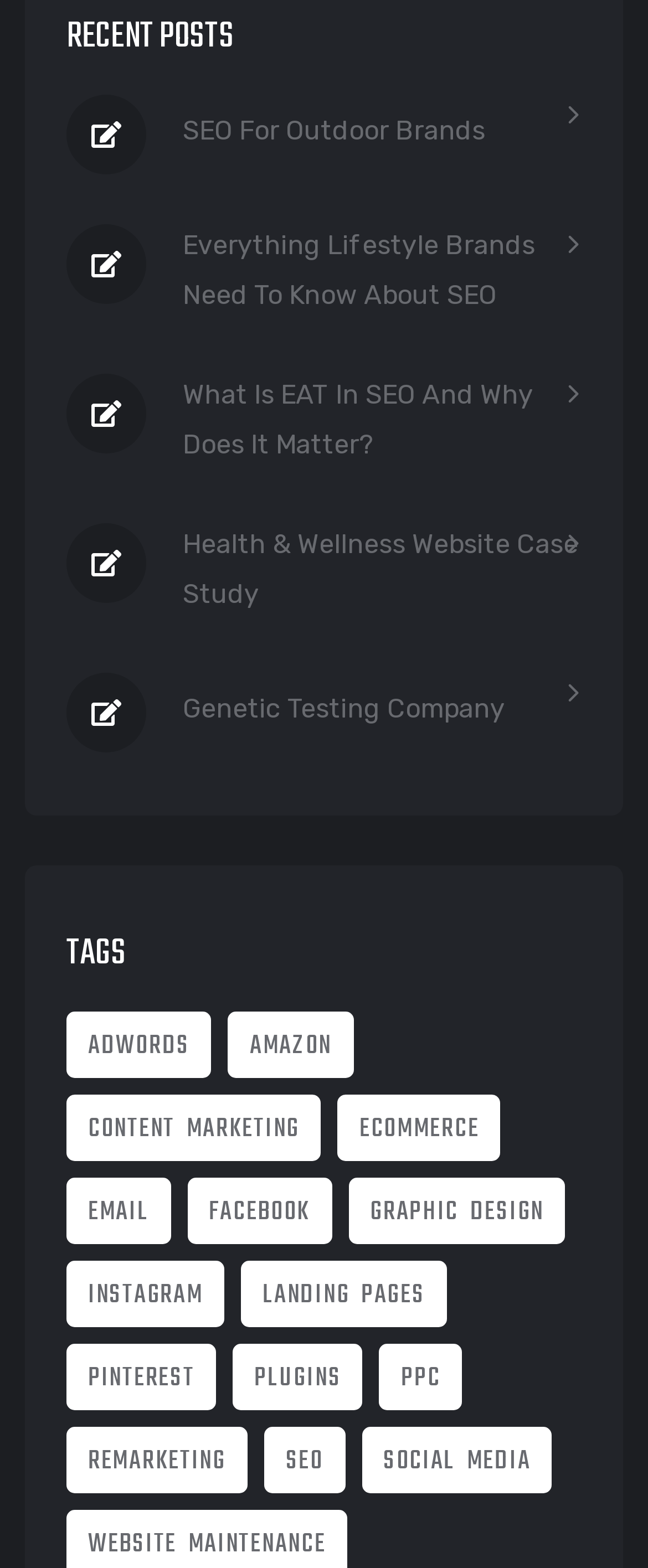Use a single word or phrase to answer the following:
What is the first item in the 'RECENT POSTS' section?

SEO For Outdoor Brands